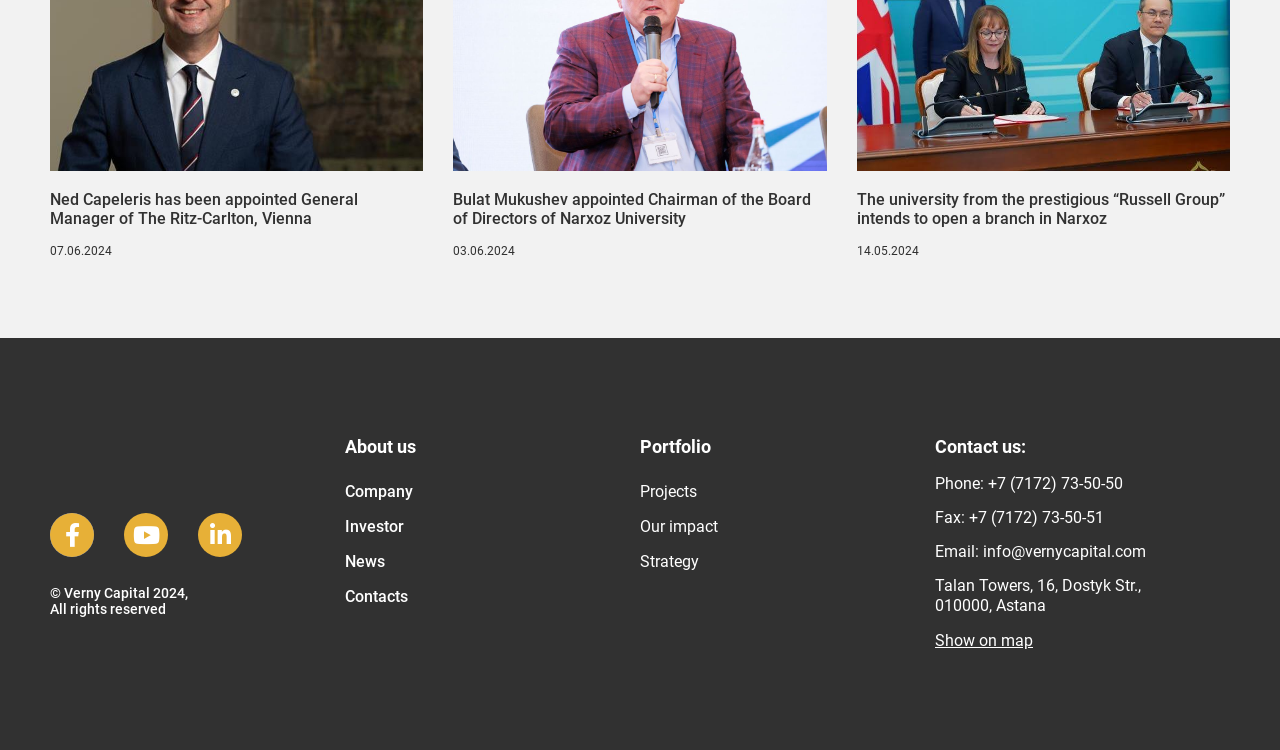Please determine the bounding box coordinates of the clickable area required to carry out the following instruction: "Read news about Ned Capeleris". The coordinates must be four float numbers between 0 and 1, represented as [left, top, right, bottom].

[0.039, 0.254, 0.28, 0.304]